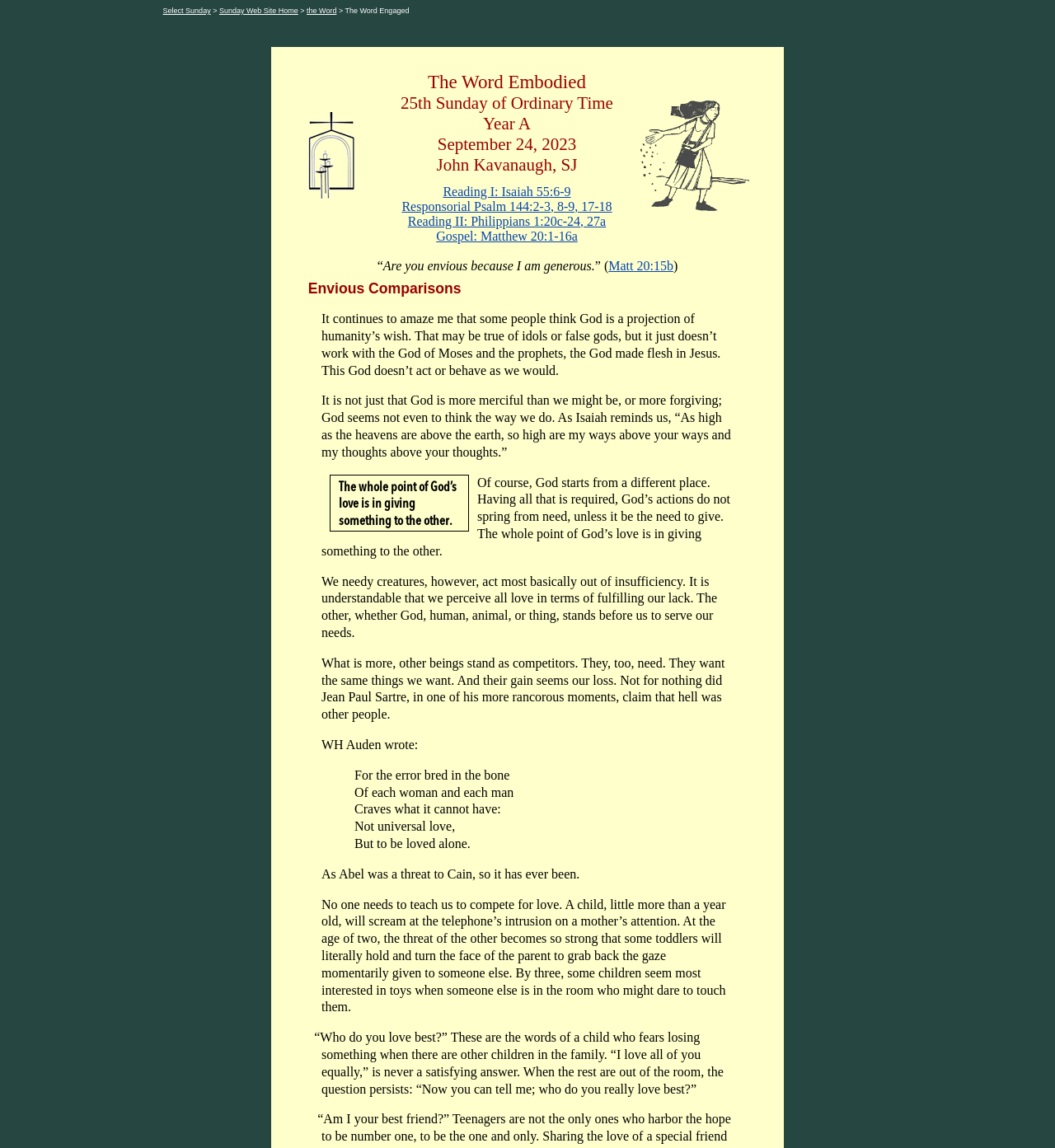Locate the bounding box coordinates of the clickable area needed to fulfill the instruction: "Read Matt 20:15b".

[0.577, 0.225, 0.638, 0.237]